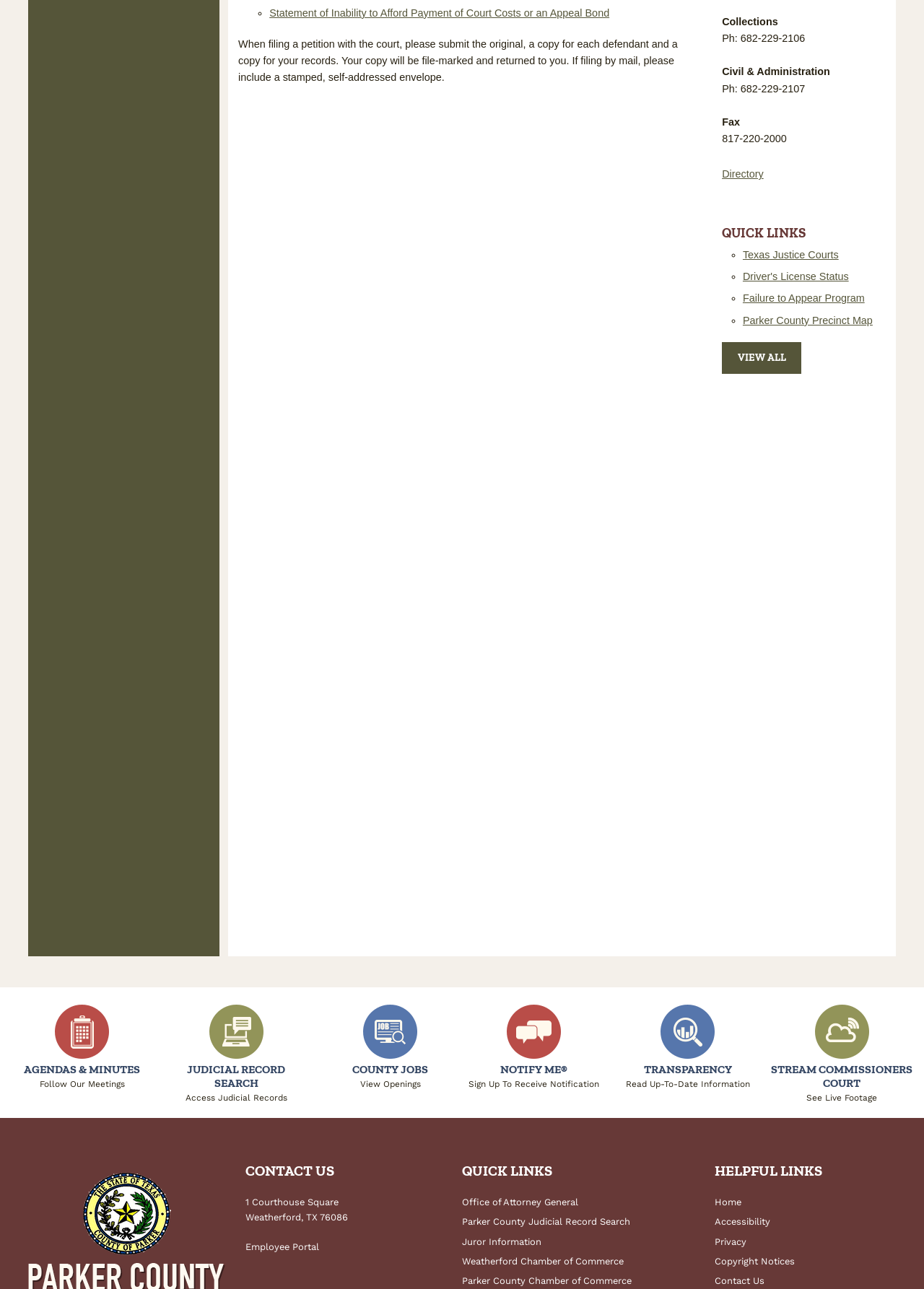How many links are there in the 'QUICK LINKS' region?
Based on the screenshot, answer the question with a single word or phrase.

7